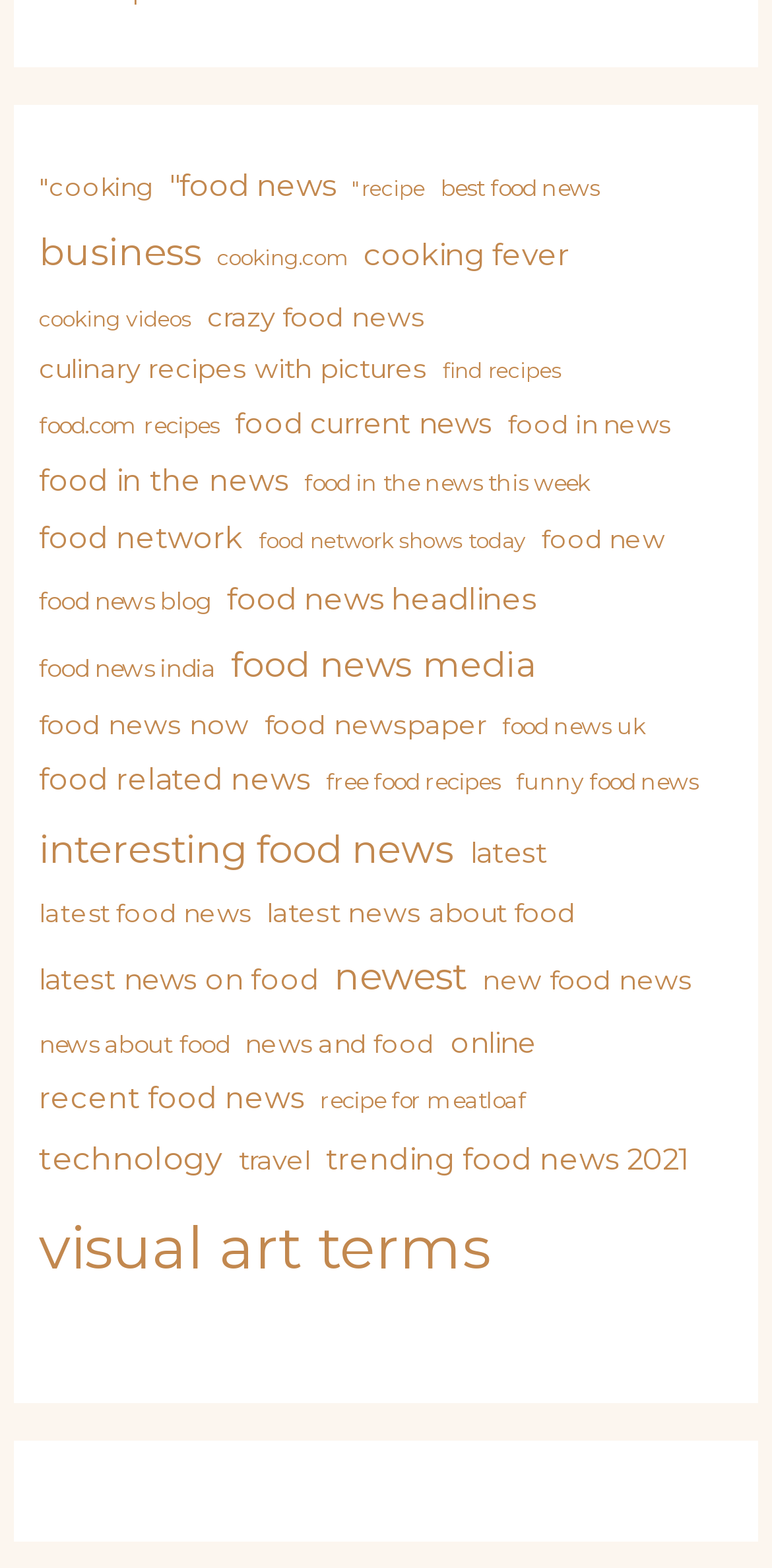Locate the bounding box coordinates of the region to be clicked to comply with the following instruction: "visit 'food news (25 items)'". The coordinates must be four float numbers between 0 and 1, in the form [left, top, right, bottom].

[0.22, 0.1, 0.435, 0.138]